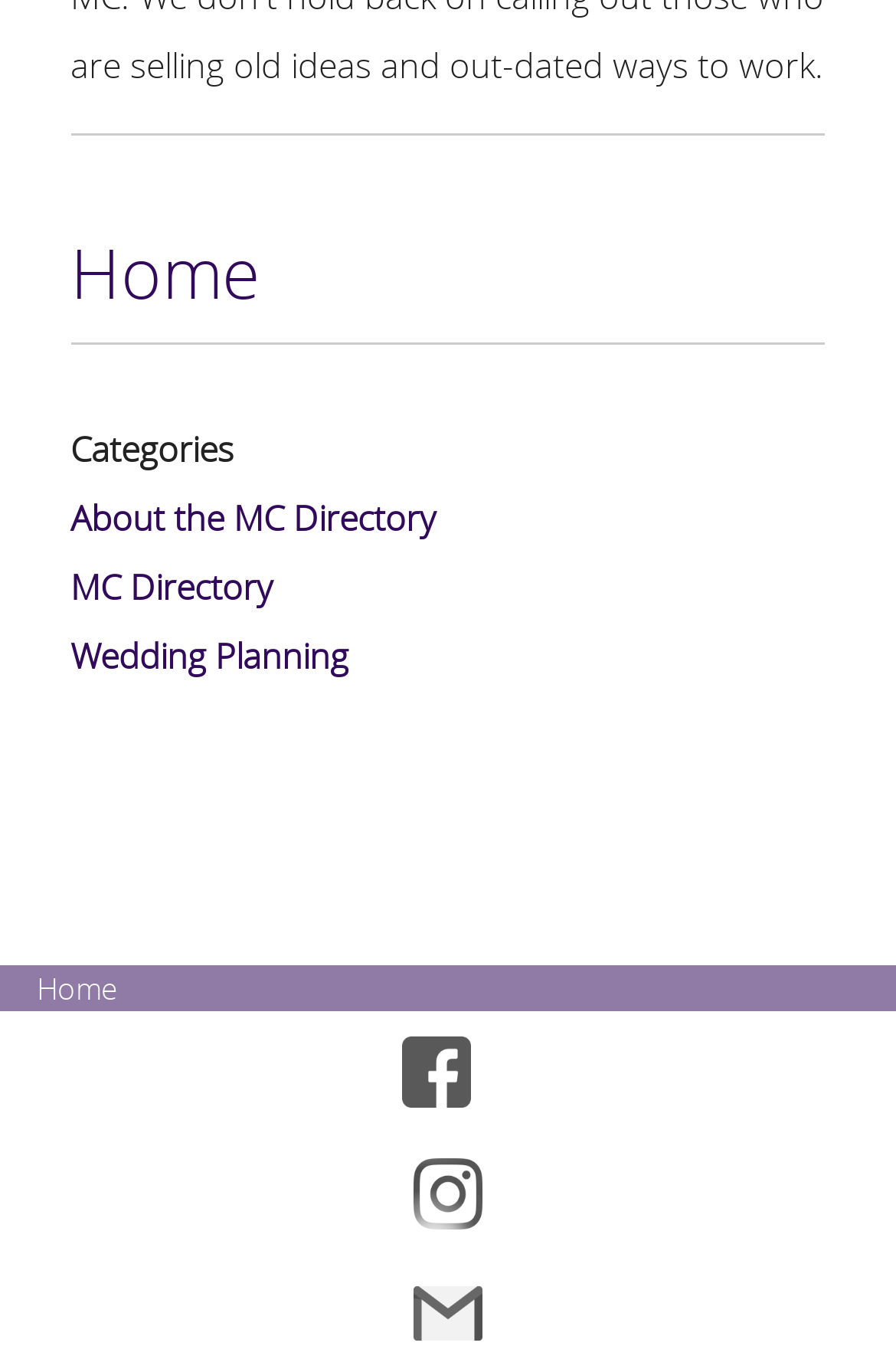Is there a 'Categories' section on the webpage?
Based on the visual, give a brief answer using one word or a short phrase.

Yes